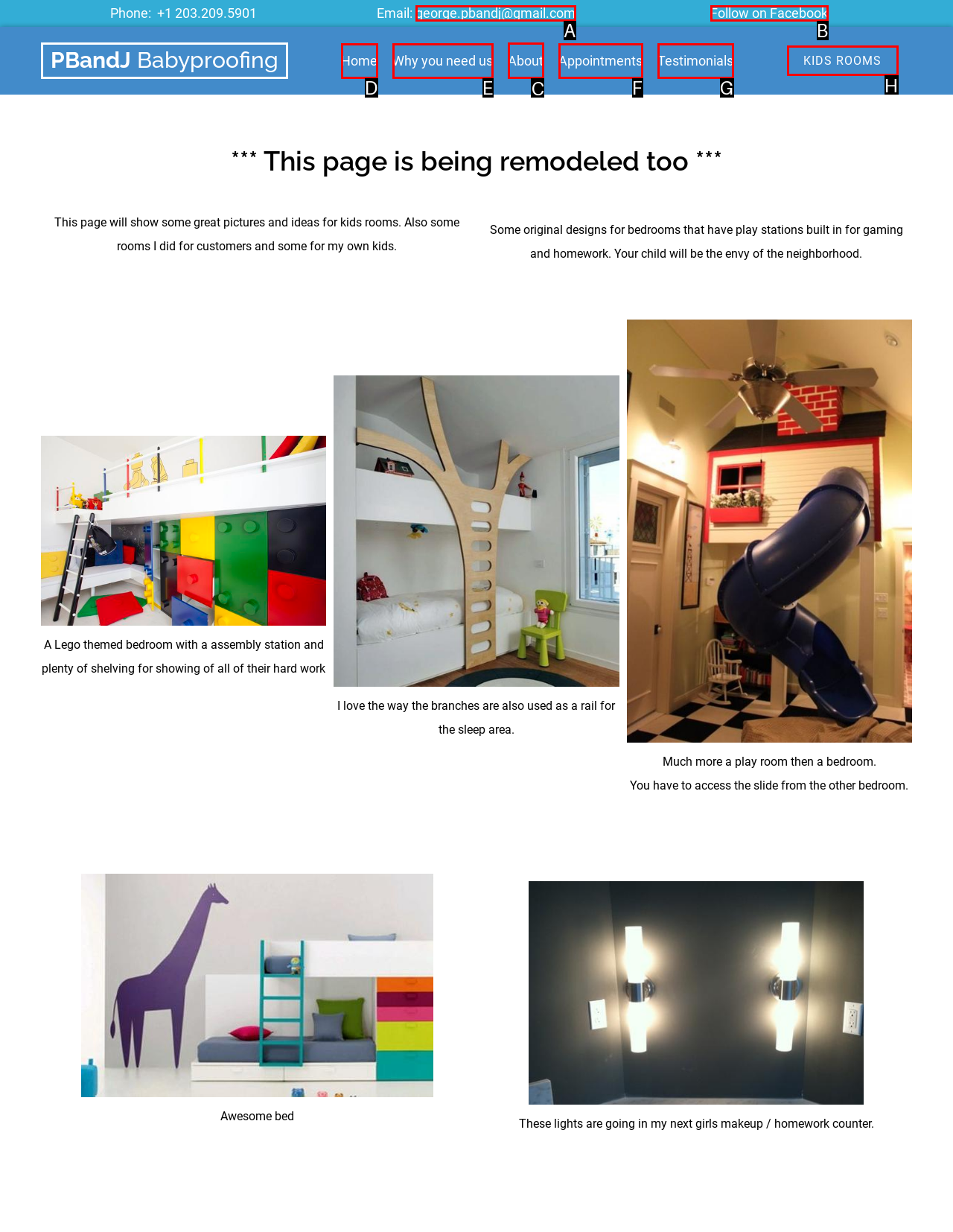Determine the right option to click to perform this task: View the About page
Answer with the correct letter from the given choices directly.

C